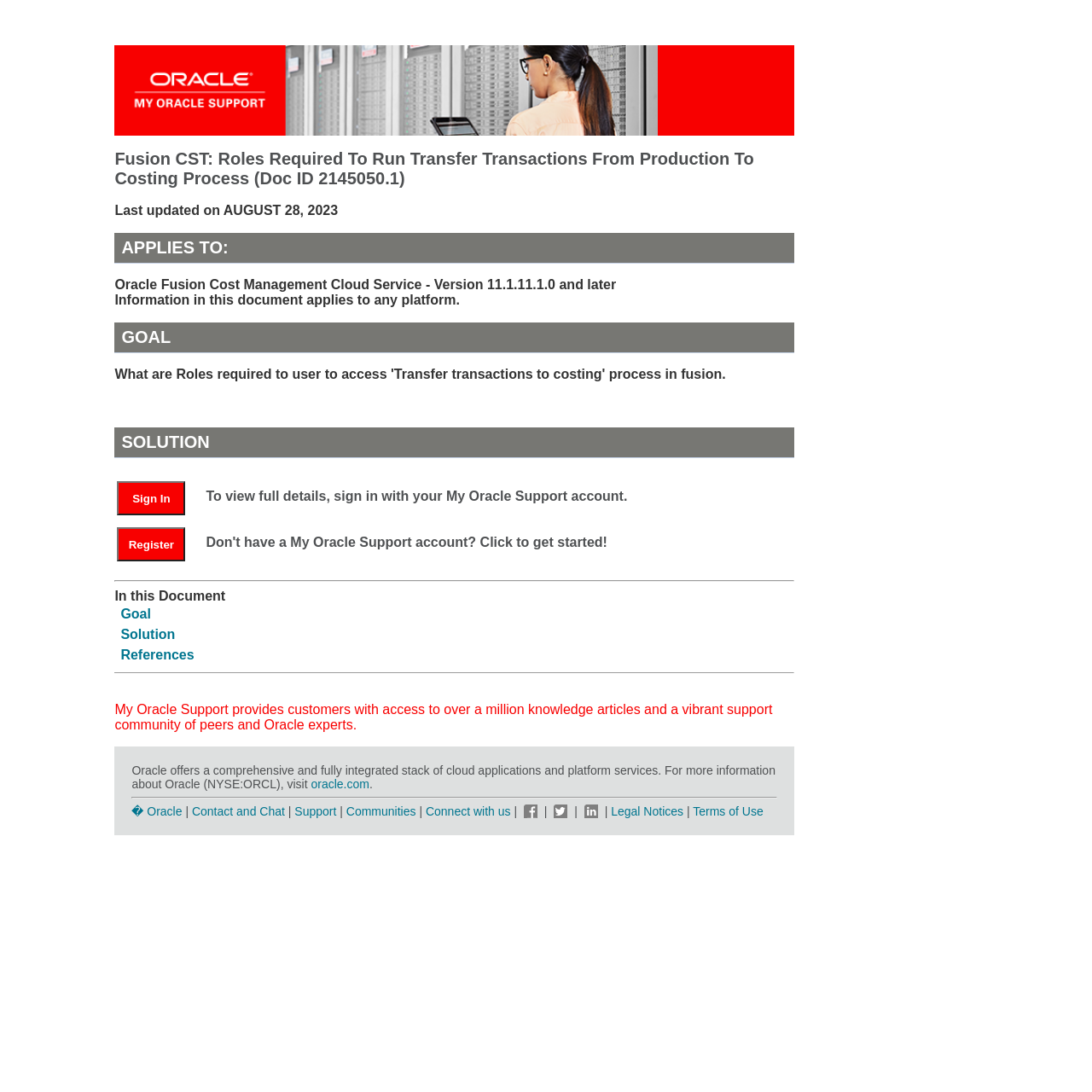Refer to the image and answer the question with as much detail as possible: What is the goal of this document?

The goal of this document is to provide information on the roles required to run transfer transactions from production to costing process, as indicated by the 'GOAL' heading and the text that follows.